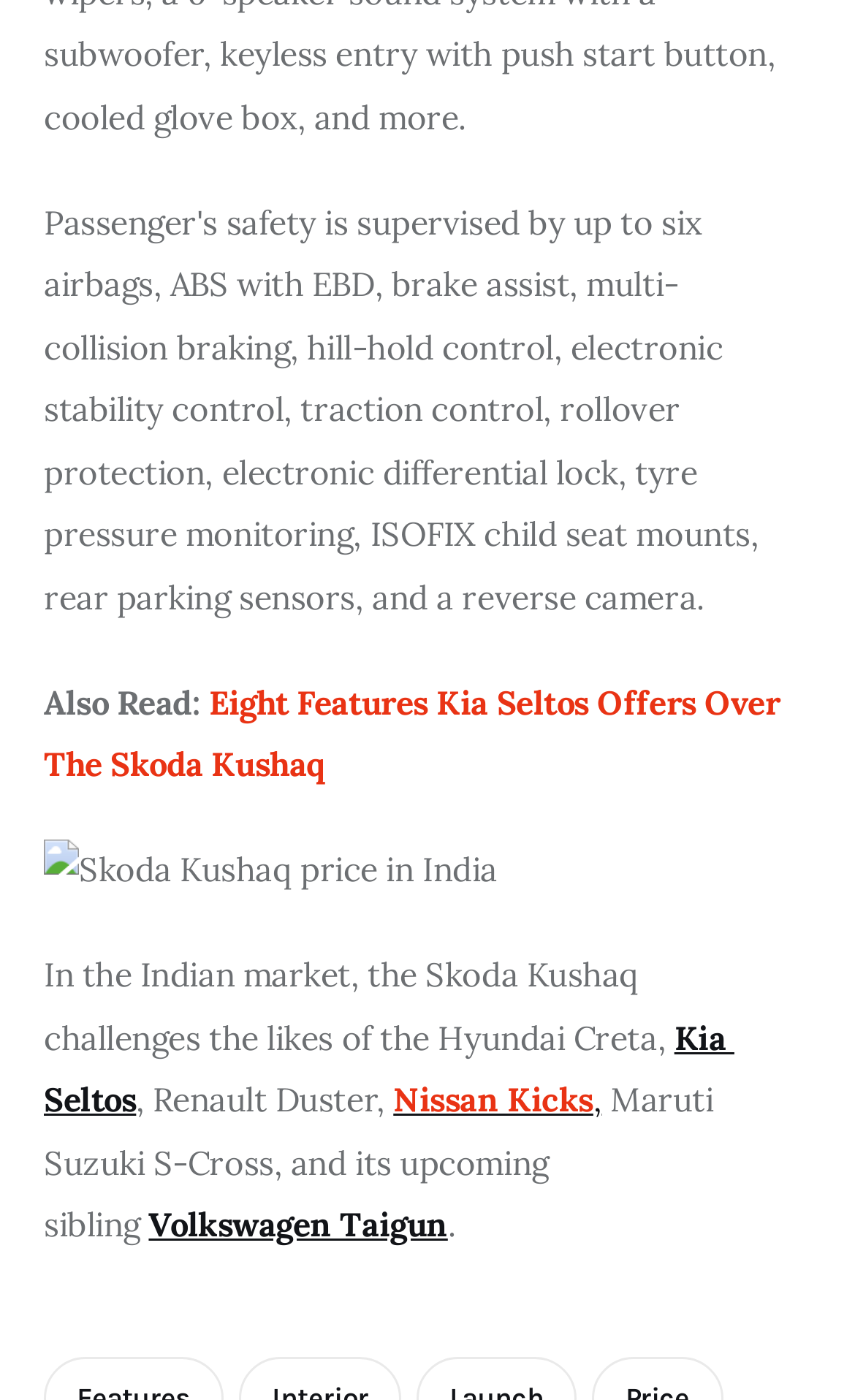What are the car models competing with Skoda Kushaq in the Indian market?
Based on the visual content, answer with a single word or a brief phrase.

Hyundai Creta, Renault Duster, Nissan Kicks, Maruti Suzuki S-Cross, Volkswagen Taigun